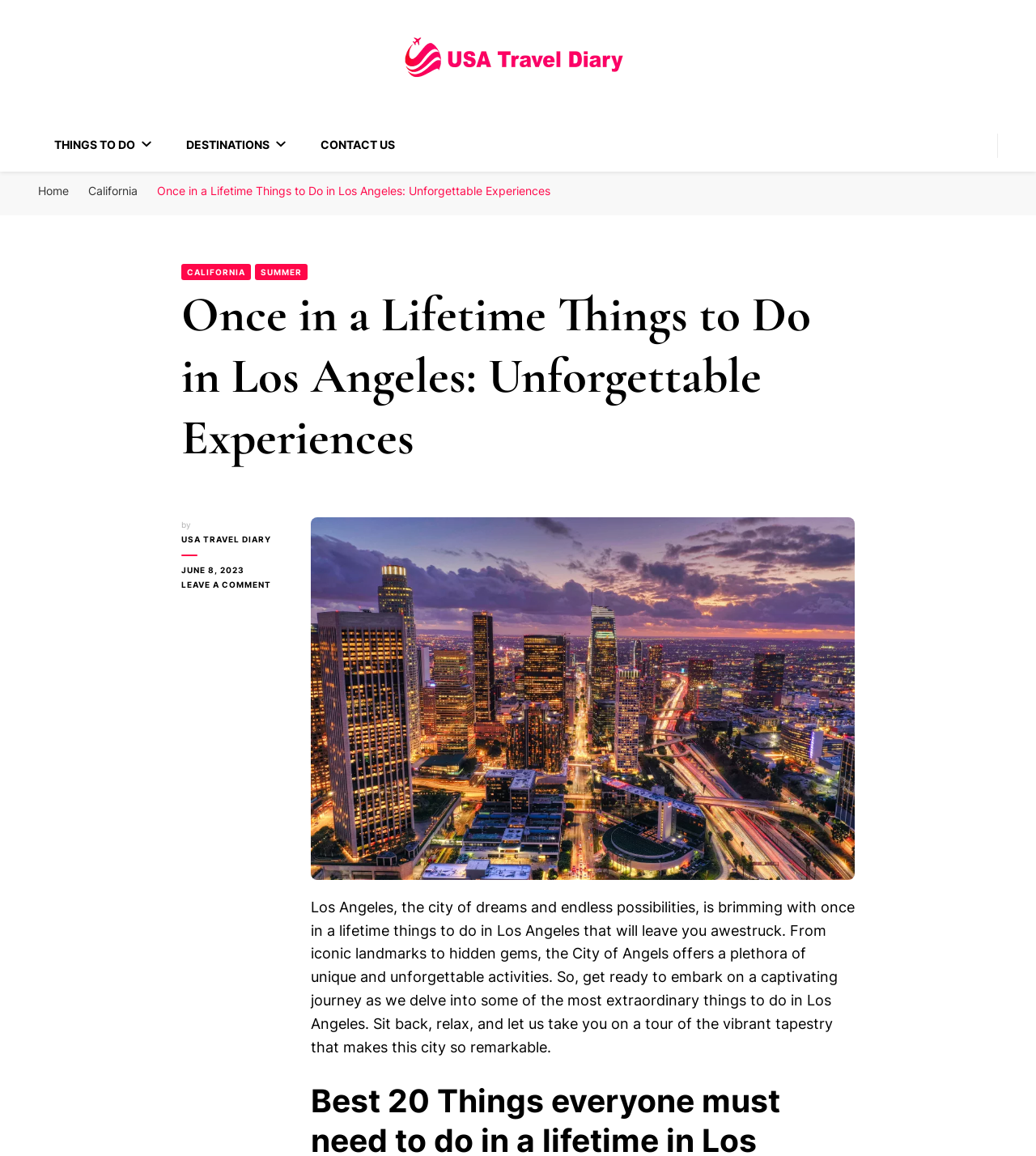Please determine the bounding box coordinates for the element with the description: "Things to Do".

[0.052, 0.119, 0.146, 0.131]